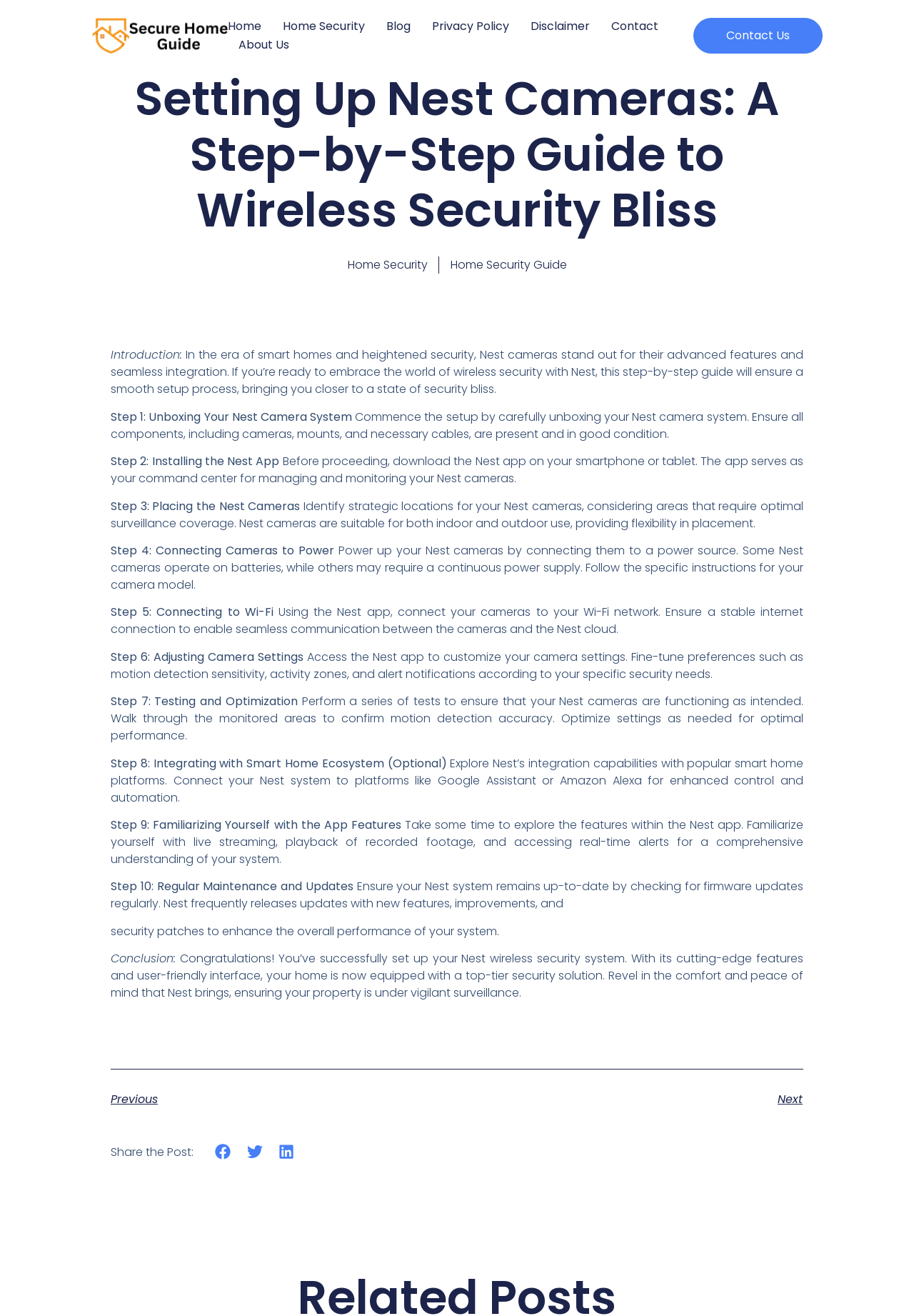Bounding box coordinates are specified in the format (top-left x, top-left y, bottom-right x, bottom-right y). All values are floating point numbers bounded between 0 and 1. Please provide the bounding box coordinate of the region this sentence describes: About Us

[0.261, 0.027, 0.316, 0.041]